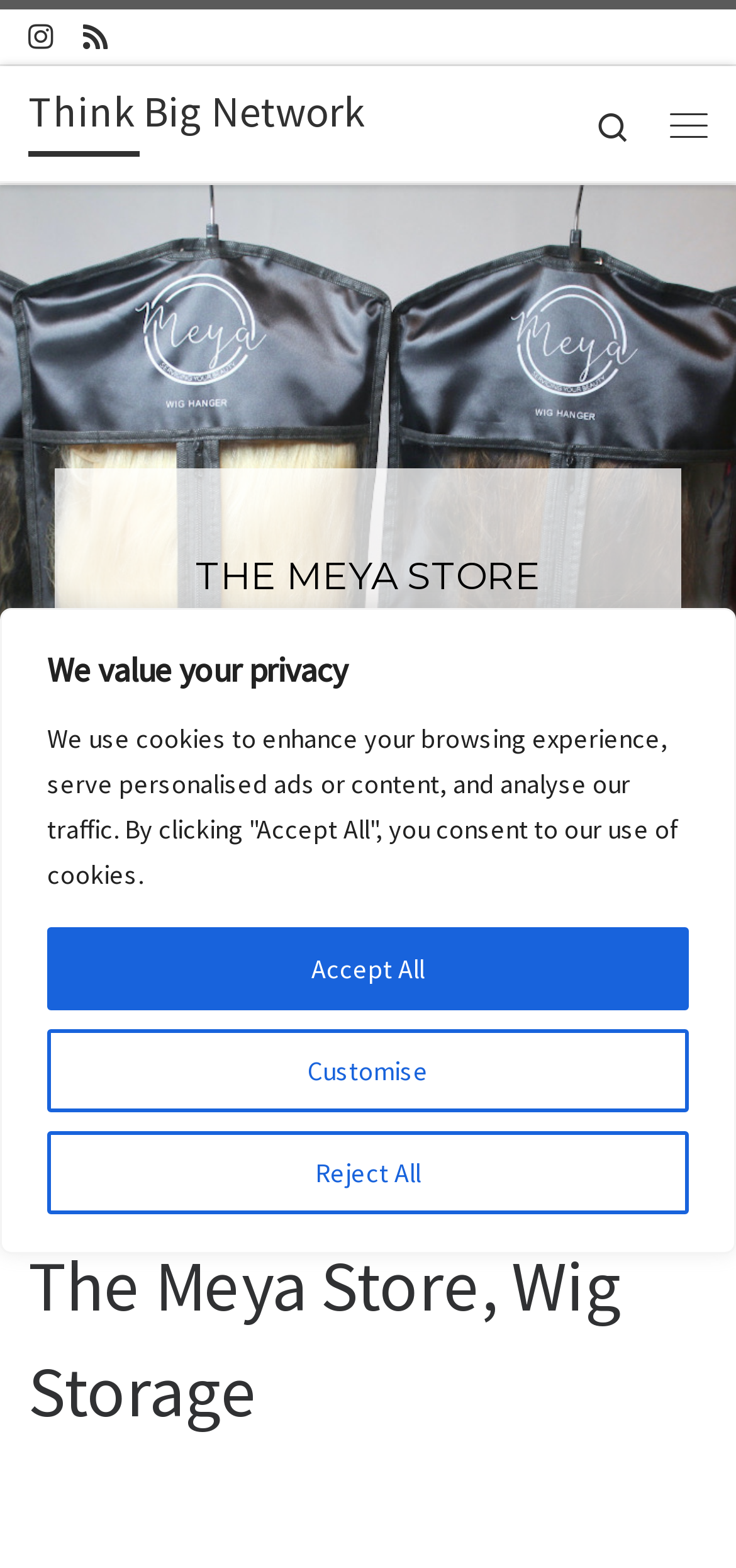What is the name of the store?
Please provide a detailed and thorough answer to the question.

The name of the store can be found in the heading element 'THE MEYA STORE' and also in the StaticText element 'The Meya Store, Wig Storage'.